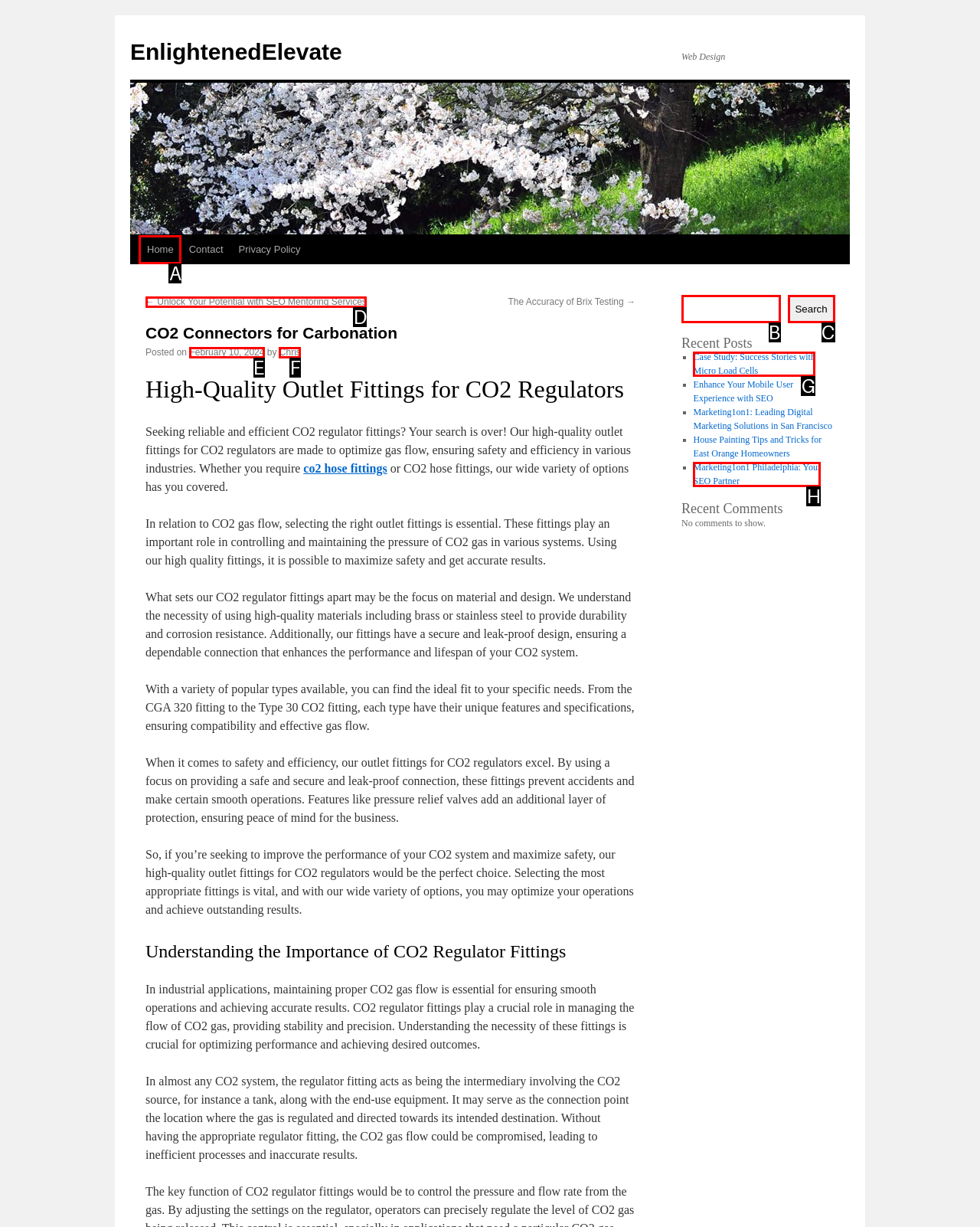From the given options, choose the one to complete the task: Click the 'Home' link
Indicate the letter of the correct option.

A